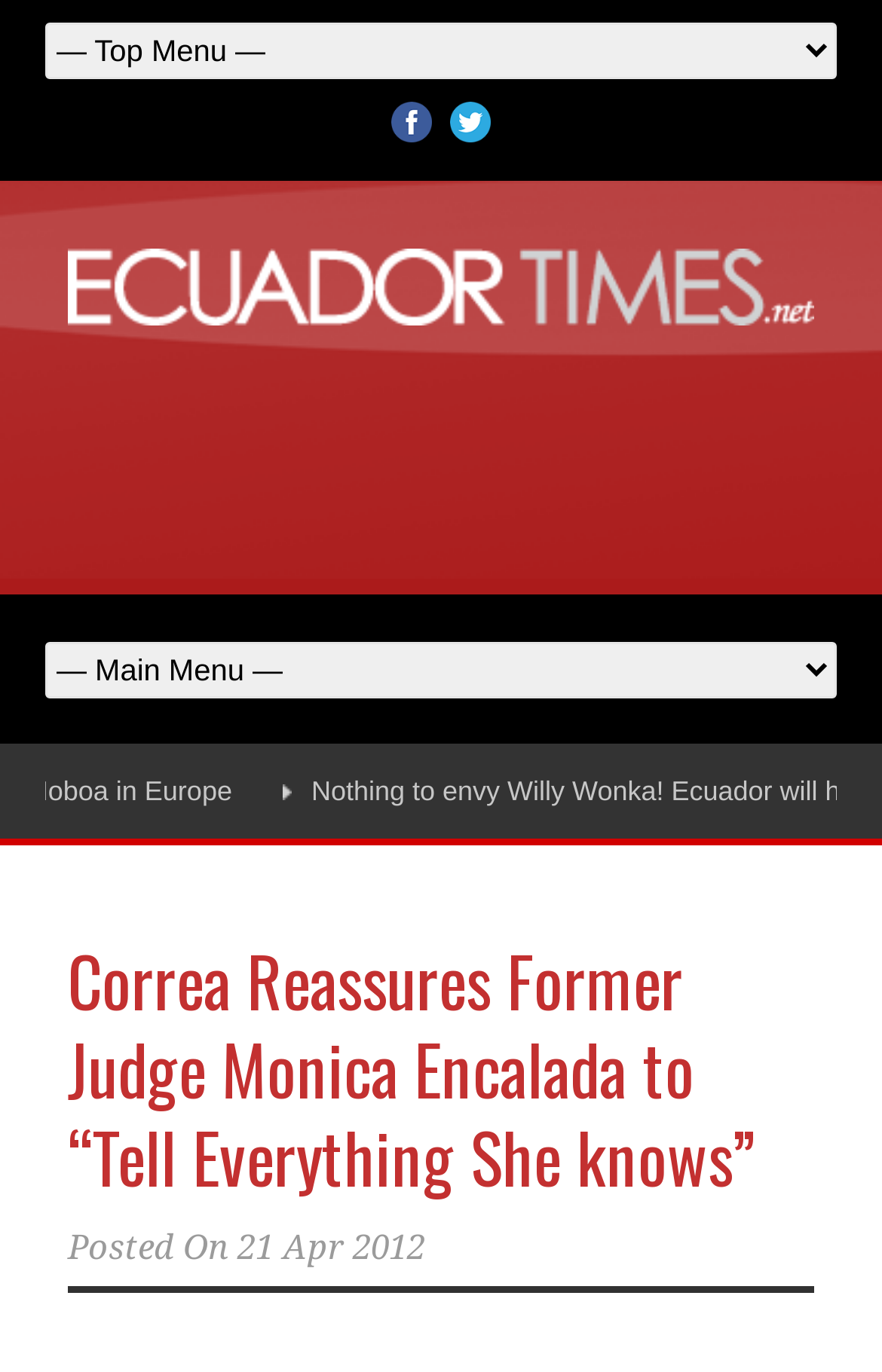Please provide a detailed answer to the question below based on the screenshot: 
What is the type of content on this webpage?

I found a heading with a title that seems to be a news article, and the webpage has links to social media platforms, which suggests that the content is news-related.